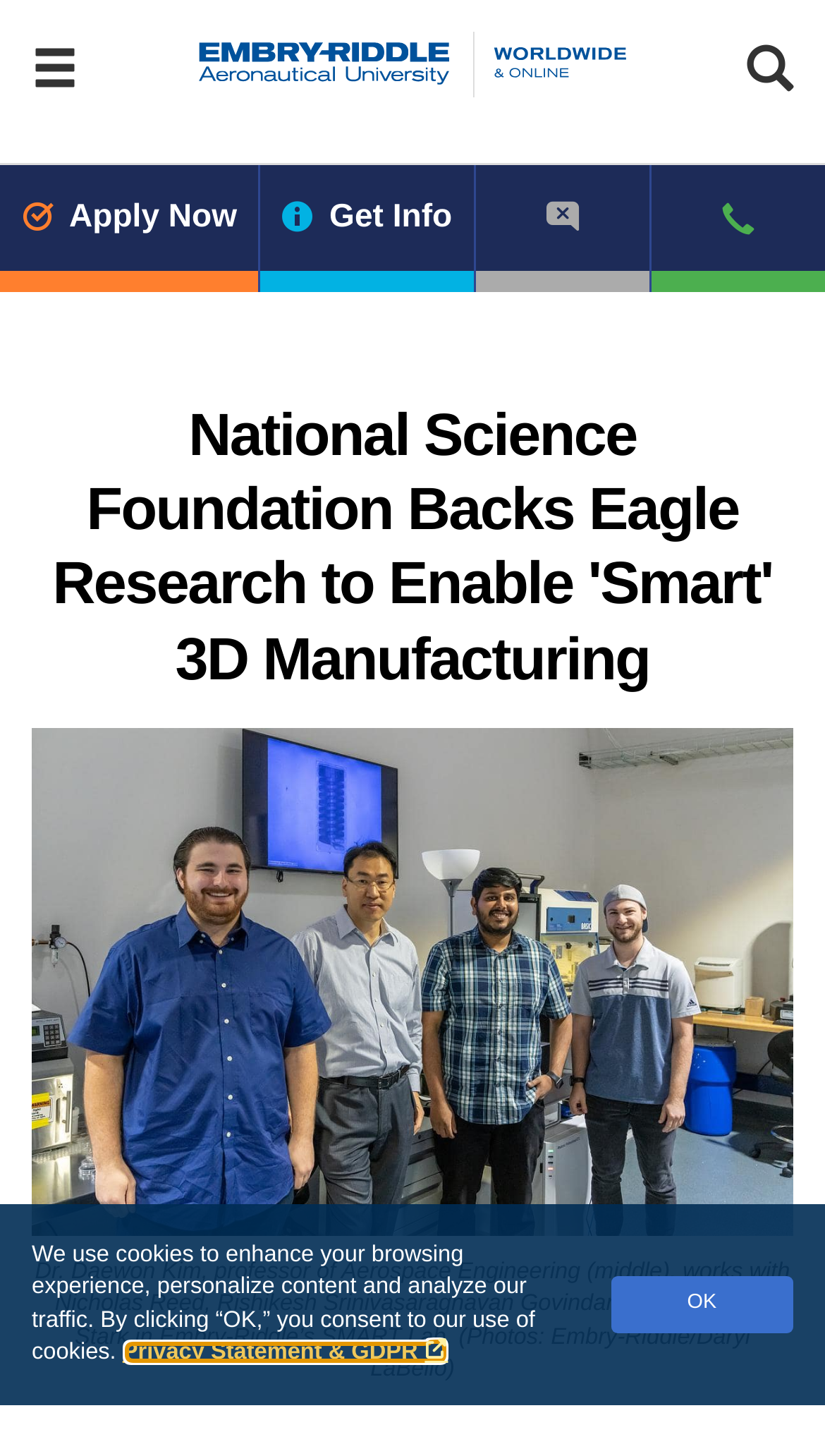Determine the bounding box coordinates in the format (top-left x, top-left y, bottom-right x, bottom-right y). Ensure all values are floating point numbers between 0 and 1. Identify the bounding box of the UI element described by: Privacy Statement & GDPR

[0.149, 0.92, 0.543, 0.938]